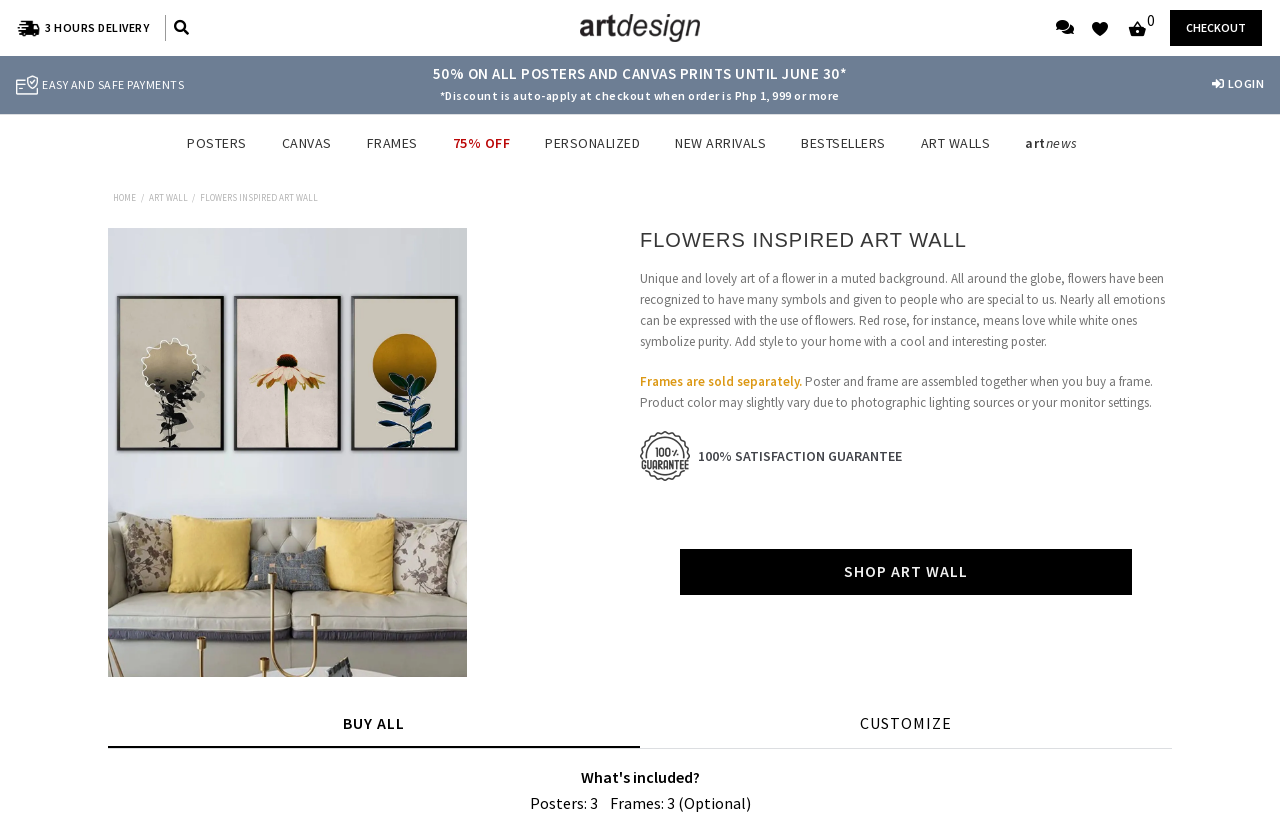What is the guarantee offered by the website?
Please use the visual content to give a single word or phrase answer.

100% satisfaction guarantee